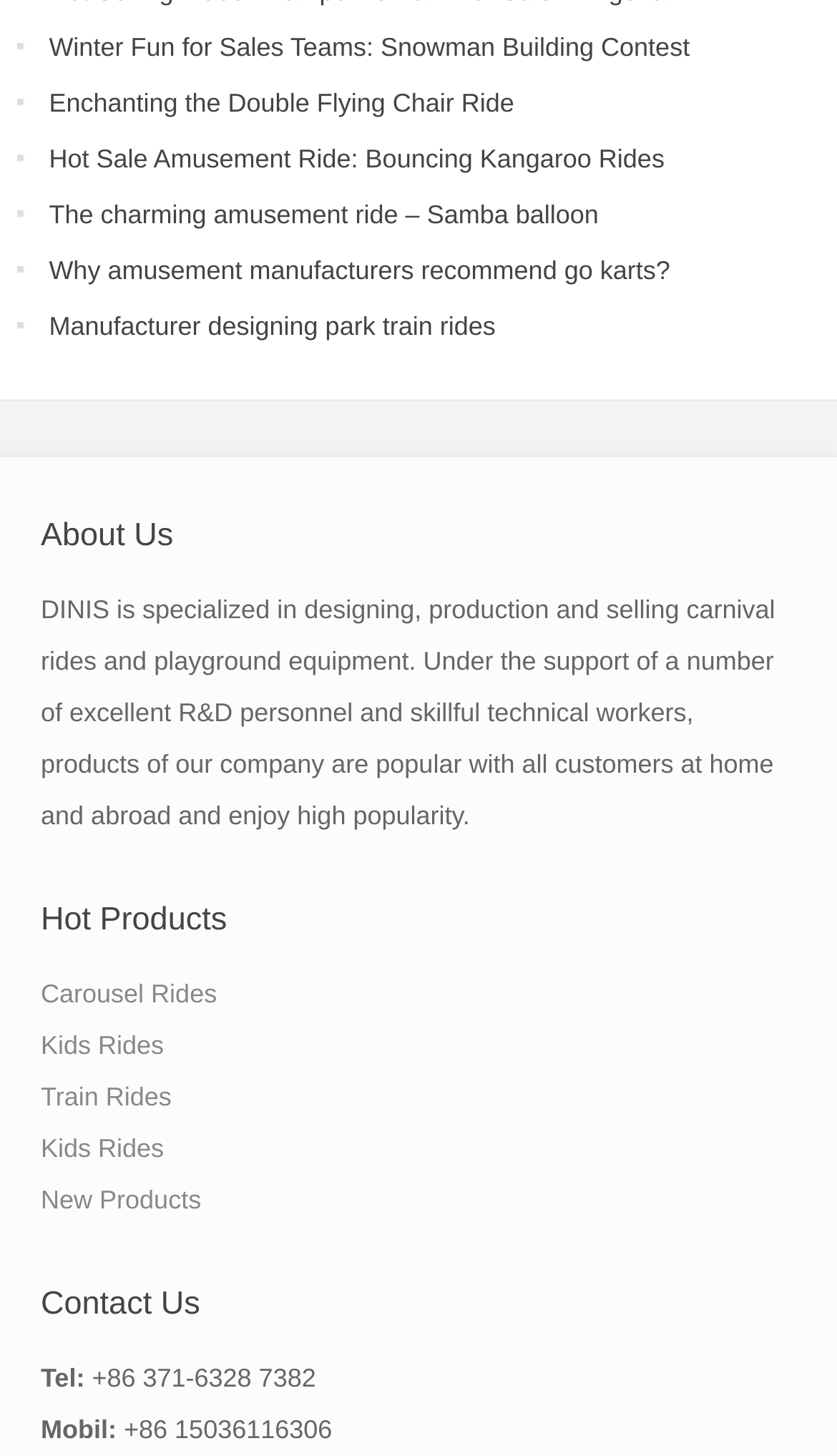What is the name of the company?
Kindly give a detailed and elaborate answer to the question.

In the 'About Us' section, the company name is mentioned as 'DINIS'. This is the name of the company that is specialized in designing, production and selling carnival rides and playground equipment.